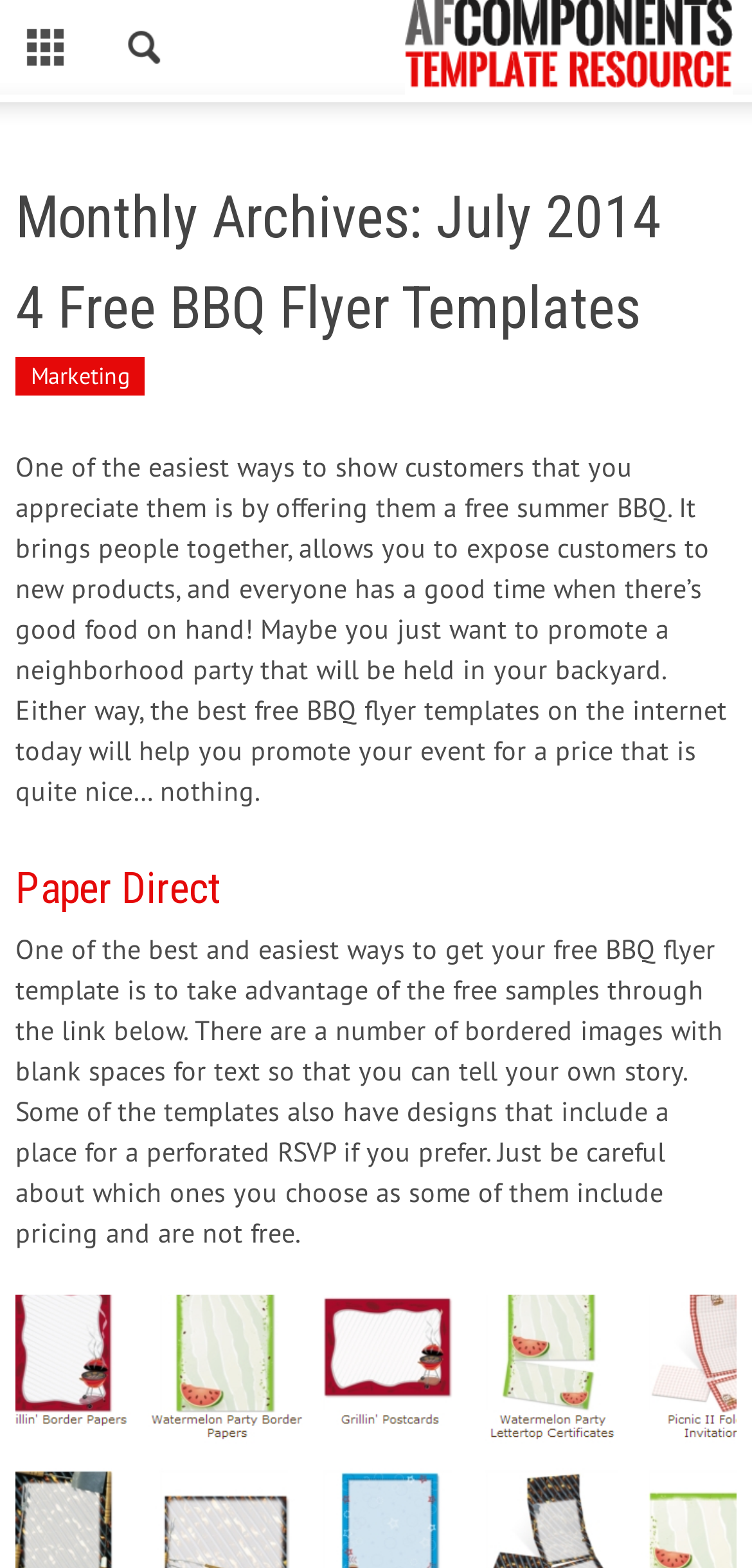Determine the bounding box coordinates (top-left x, top-left y, bottom-right x, bottom-right y) of the UI element described in the following text: Marketing

[0.021, 0.228, 0.192, 0.252]